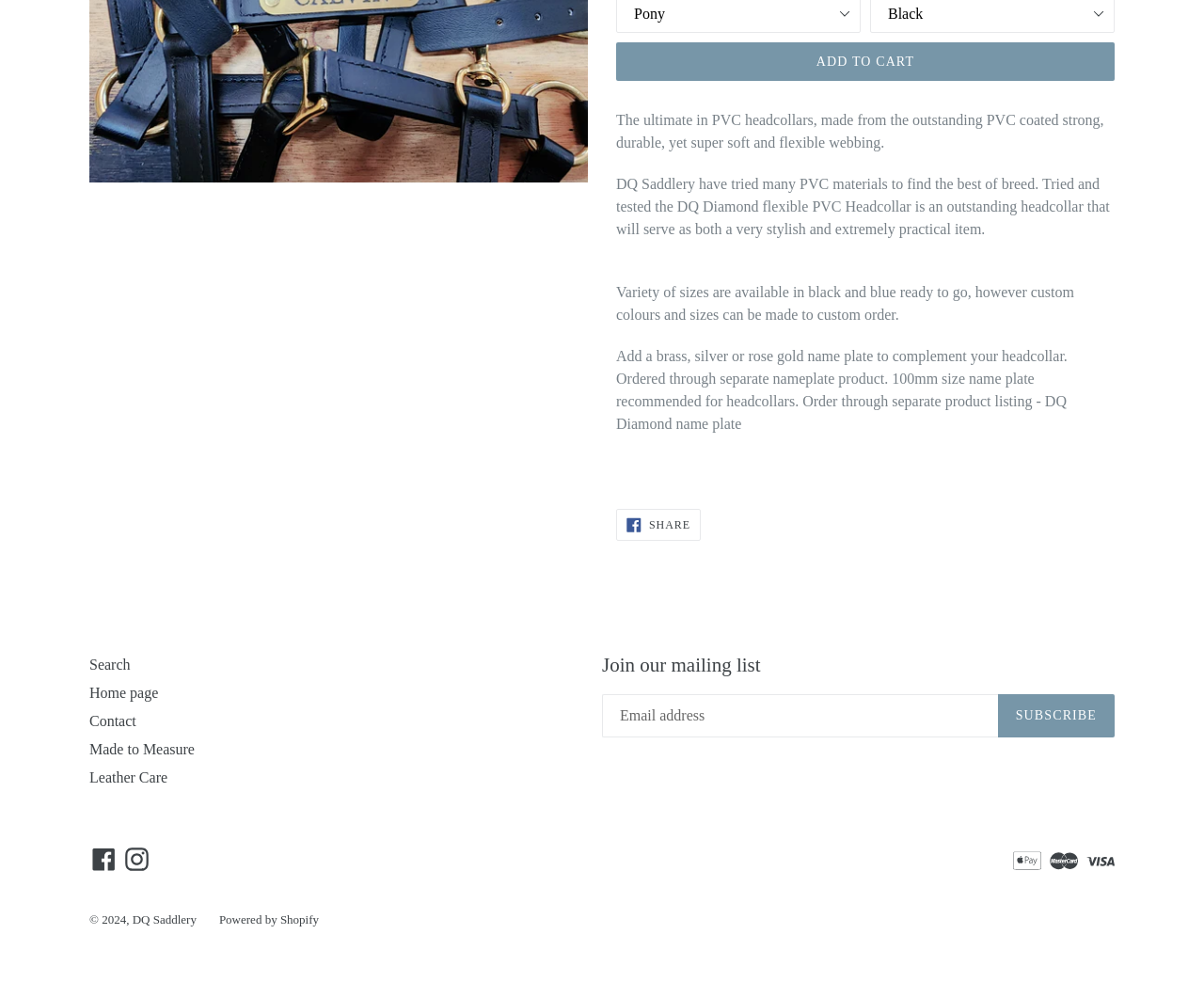Provide the bounding box coordinates for the UI element that is described by this text: "aria-label="how-to-avoid-injury-when-running"". The coordinates should be in the form of four float numbers between 0 and 1: [left, top, right, bottom].

None